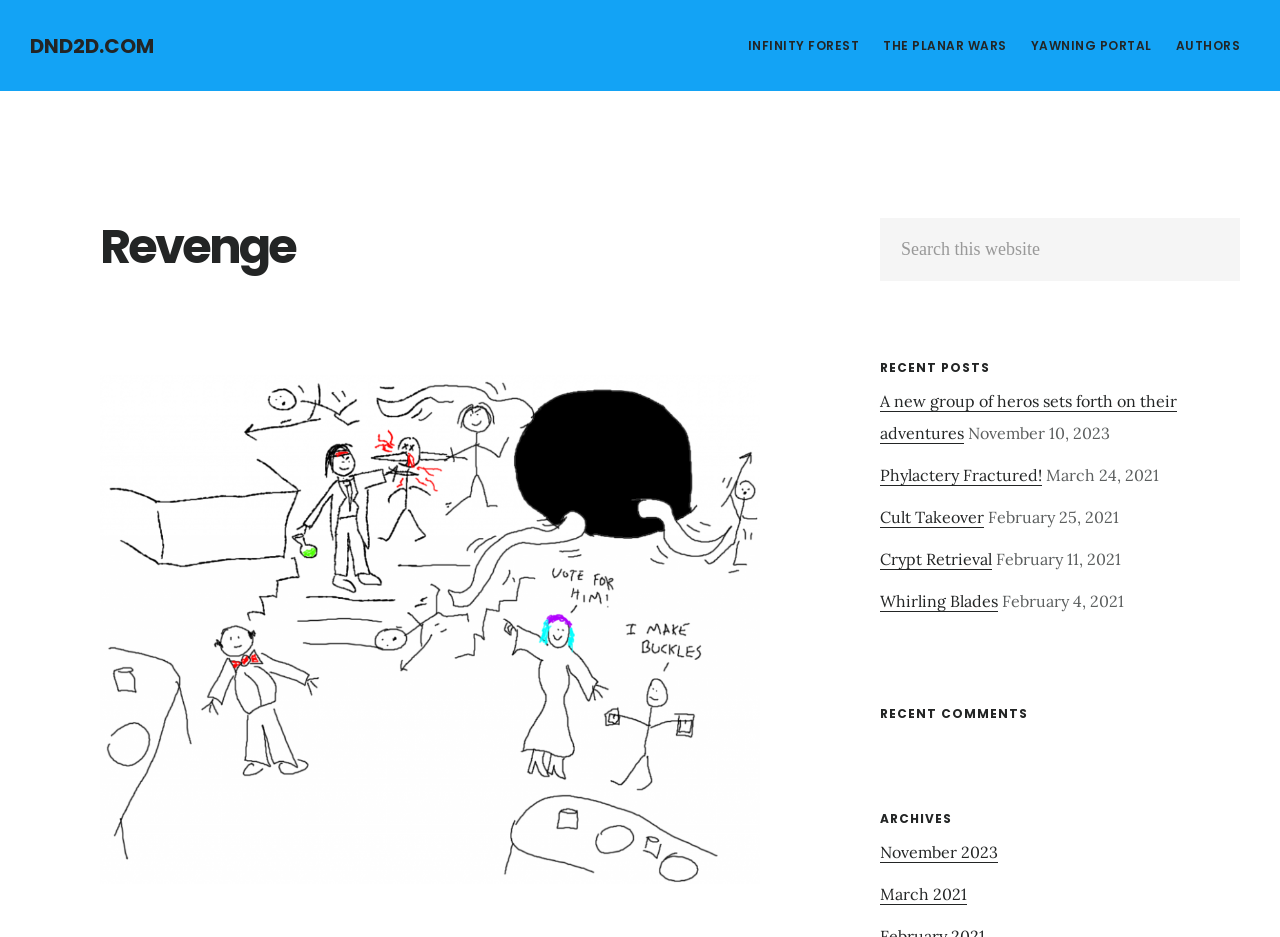Find the bounding box coordinates for the HTML element described as: "The Planar Wars". The coordinates should consist of four float values between 0 and 1, i.e., [left, top, right, bottom].

[0.682, 0.032, 0.794, 0.066]